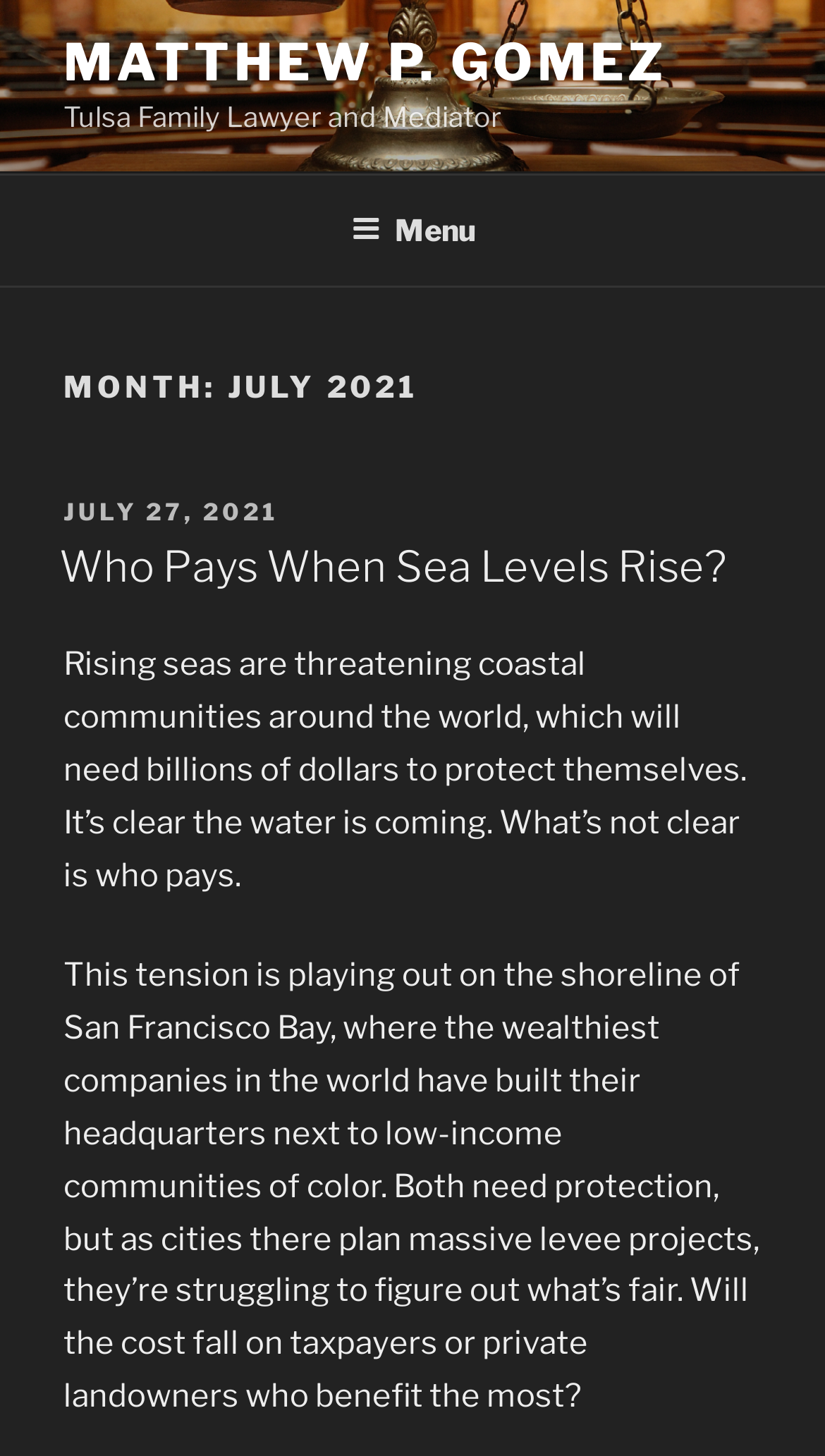Determine the bounding box coordinates for the UI element with the following description: "Menu". The coordinates should be four float numbers between 0 and 1, represented as [left, top, right, bottom].

[0.388, 0.121, 0.612, 0.193]